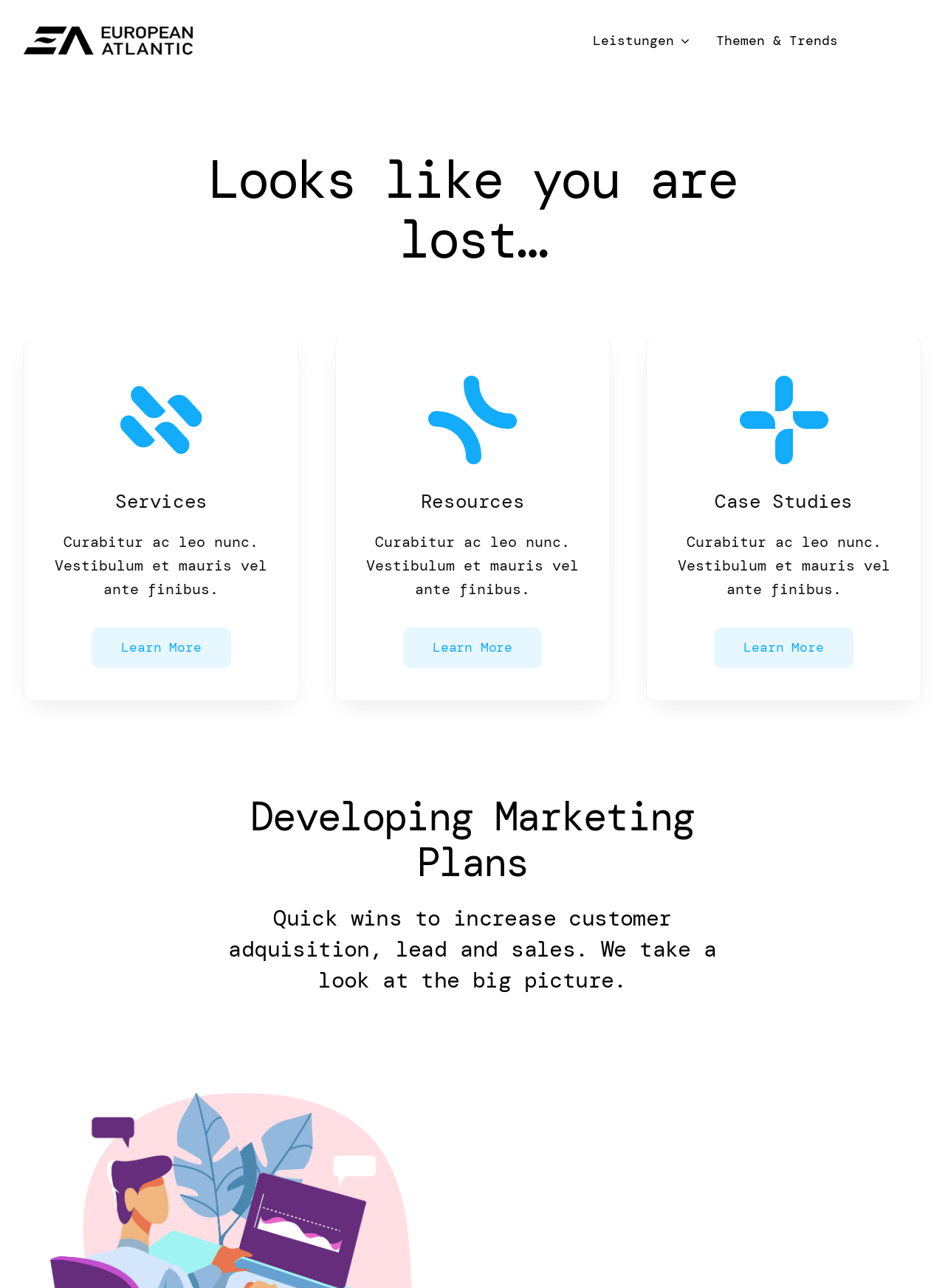Find the bounding box of the web element that fits this description: "aria-label="EA_Logo_B_transparent_1024"".

[0.025, 0.019, 0.204, 0.034]